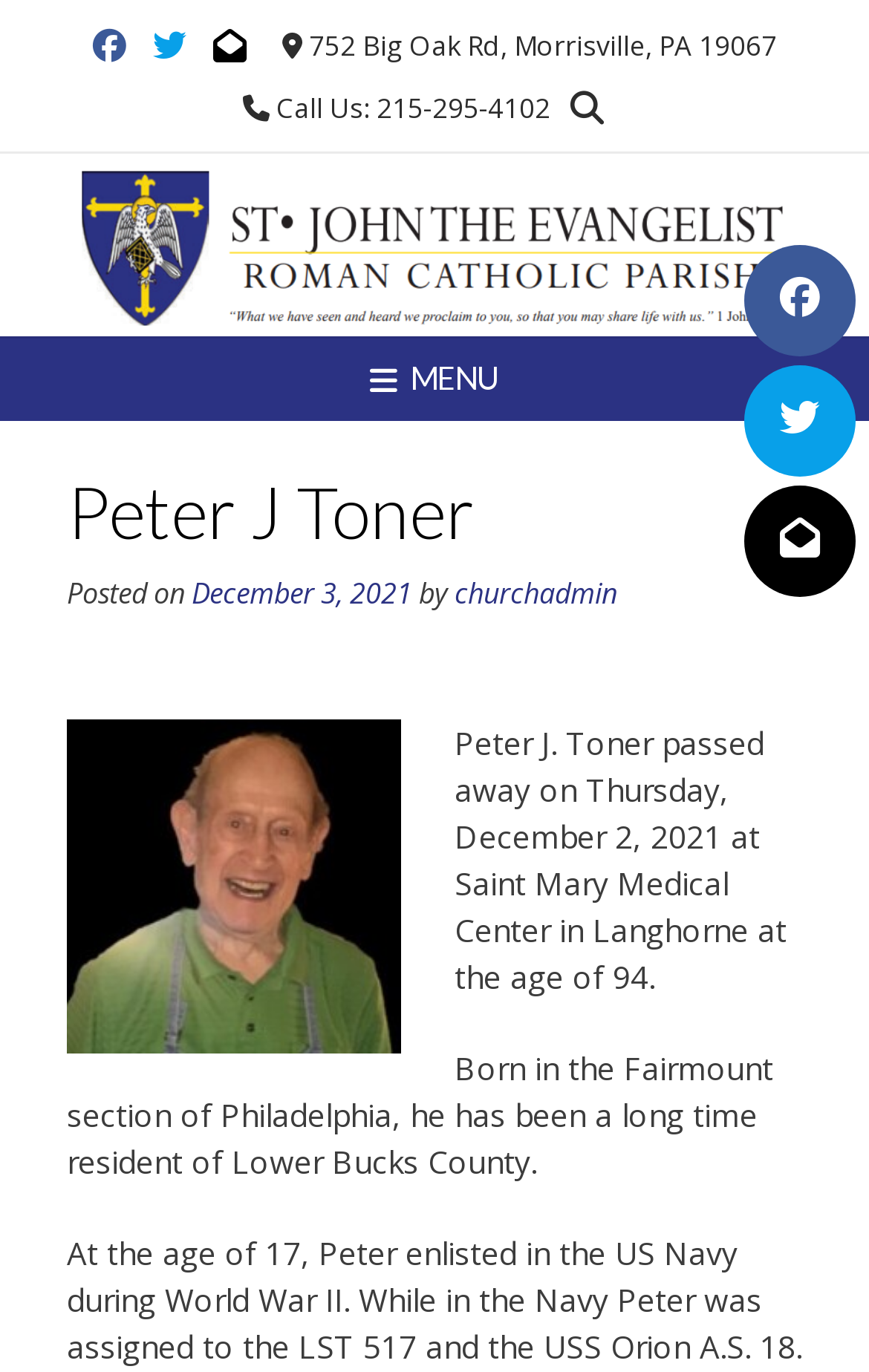Provide a brief response in the form of a single word or phrase:
What is the phone number to call?

215-295-4102